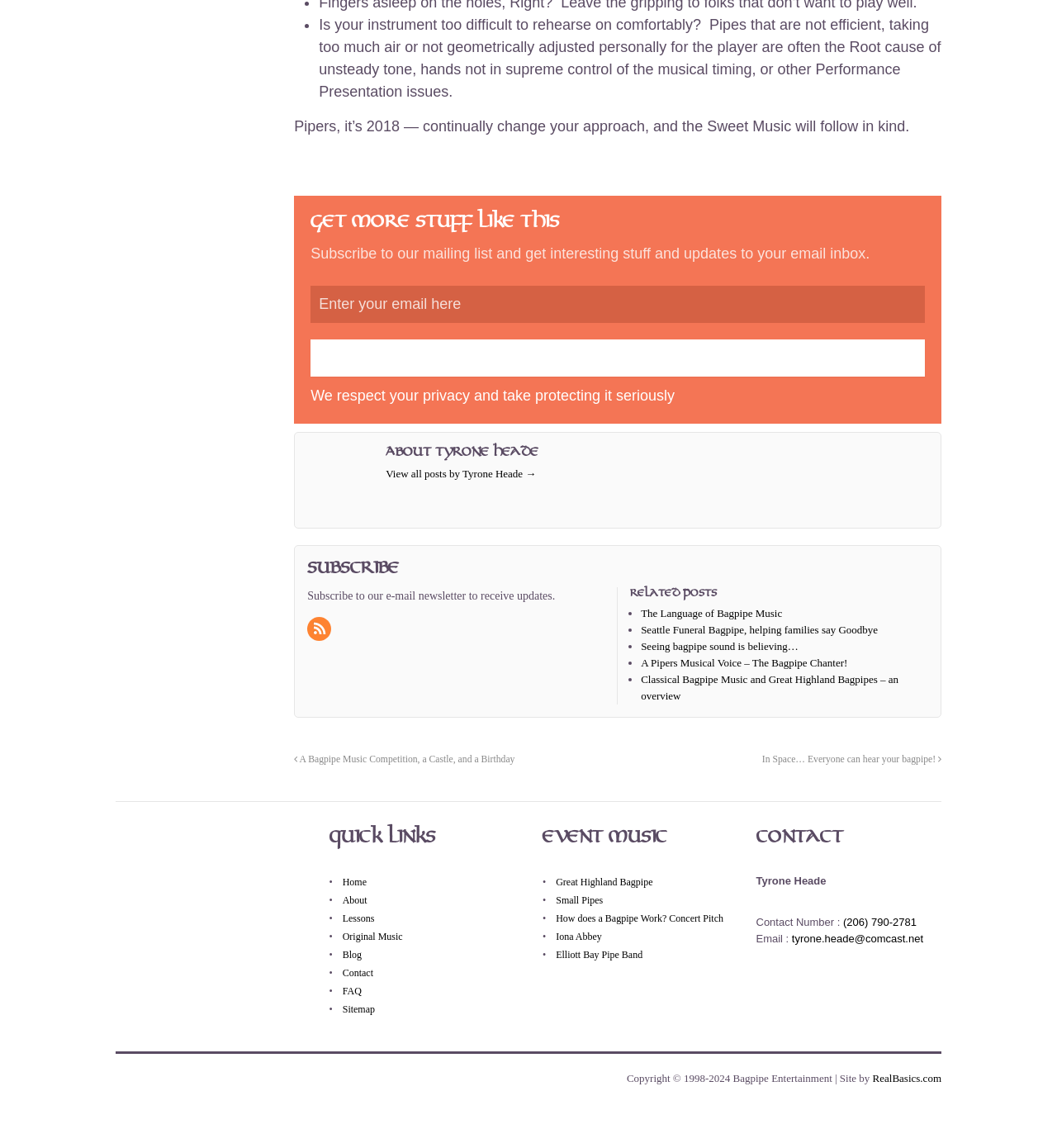Give a short answer to this question using one word or a phrase:
What is the copyright year range of the website?

1998-2024